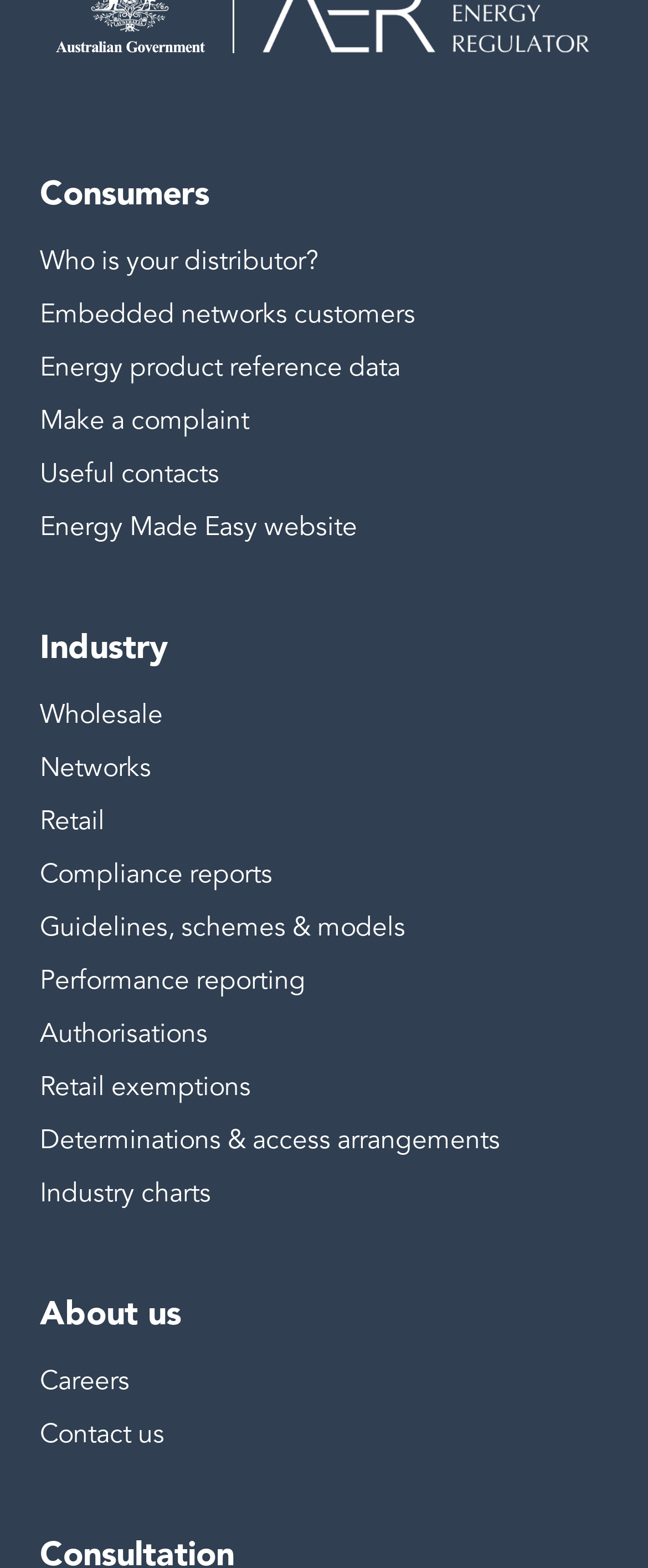For the element described, predict the bounding box coordinates as (top-left x, top-left y, bottom-right x, bottom-right y). All values should be between 0 and 1. Element description: Compliance reports

[0.062, 0.546, 0.421, 0.568]